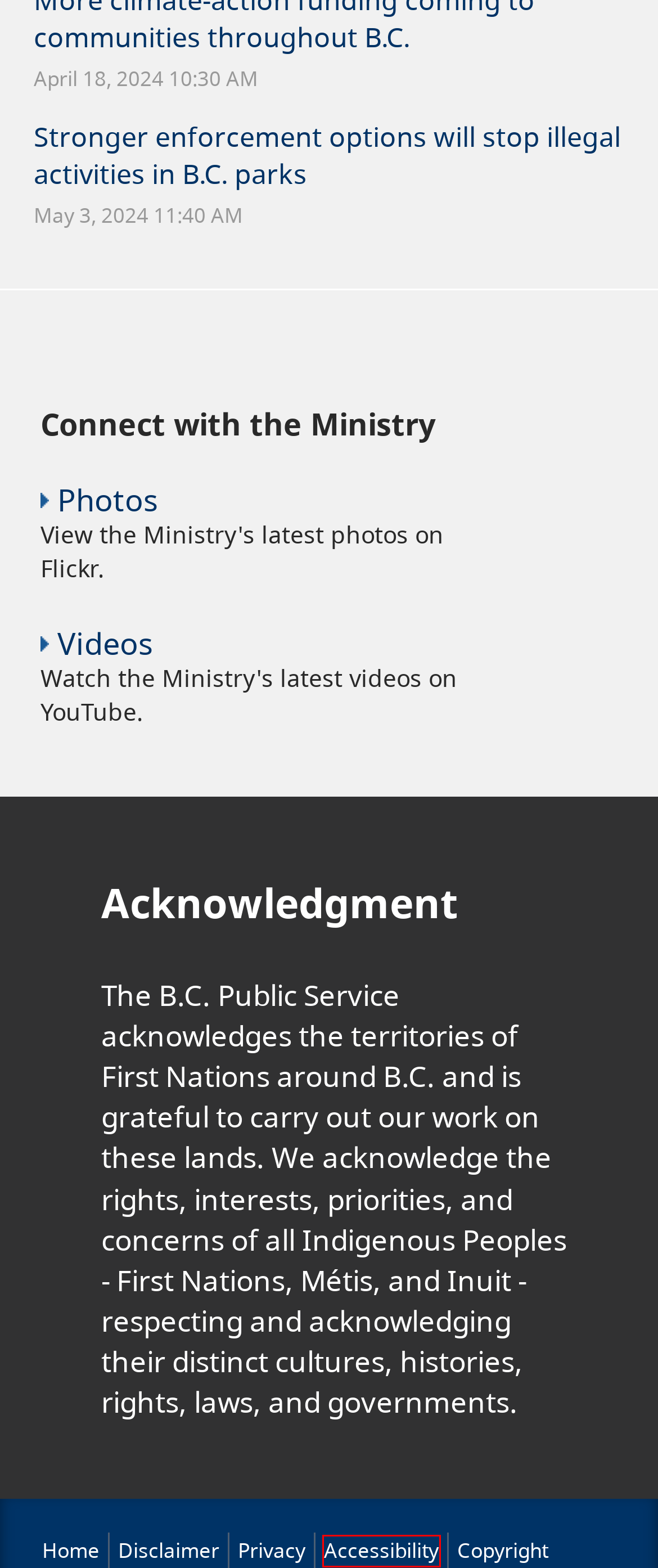Examine the screenshot of a webpage with a red bounding box around a UI element. Your task is to identify the webpage description that best corresponds to the new webpage after clicking the specified element. The given options are:
A. Accessible government - Province of British Columbia
B. Plastics Action Plan - govTogetherBC
C. Home - Province of British Columbia
D. Stronger enforcement options will stop illegal activities in B.C. parks | BC Gov News
E. More climate-action funding coming to communities throughout B.C. | BC Gov News
F. BC Gov News
G. Copyright - Province of British Columbia
H. Disclaimer - Province of British Columbia

A